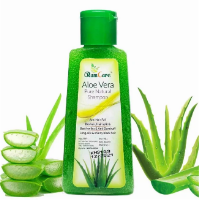Answer with a single word or phrase: 
What is the design of the bottle intended to reflect?

Commitment to herbal and holistic hair care